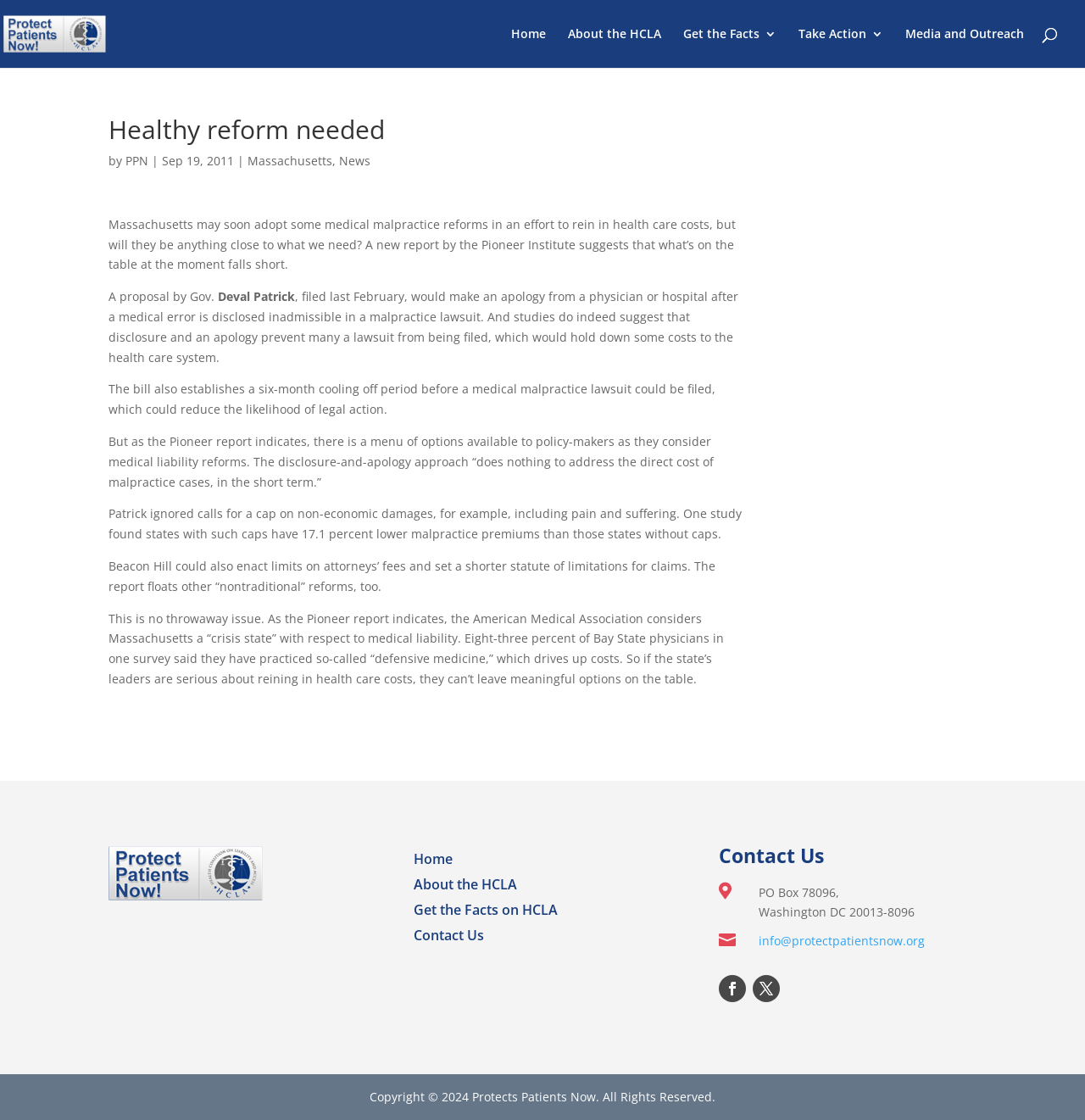Give an extensive and precise description of the webpage.

The webpage is titled "Healthy reform needed - Protect Patients Now" and has a prominent link to "Protect Patients Now" at the top left corner, accompanied by an image with the same name. 

Below the title, there is a navigation menu with five links: "Home", "About the HCLA", "Get the Facts 3", "Take Action 3", and "Media and Outreach", aligned horizontally across the top of the page.

The main content of the webpage is an article with the heading "Healthy reform needed". The article discusses medical malpractice reforms in Massachusetts, citing a report by the Pioneer Institute. The text is divided into several paragraphs, with links to "PPN", "Massachusetts", and "News" scattered throughout. 

At the bottom of the page, there is a footer section with a duplicate navigation menu, followed by a "Contact Us" section with an address, email link, and social media icons. 

There are a total of seven images on the page, including the "Protect Patients Now" logo, a footer image, and several social media icons.